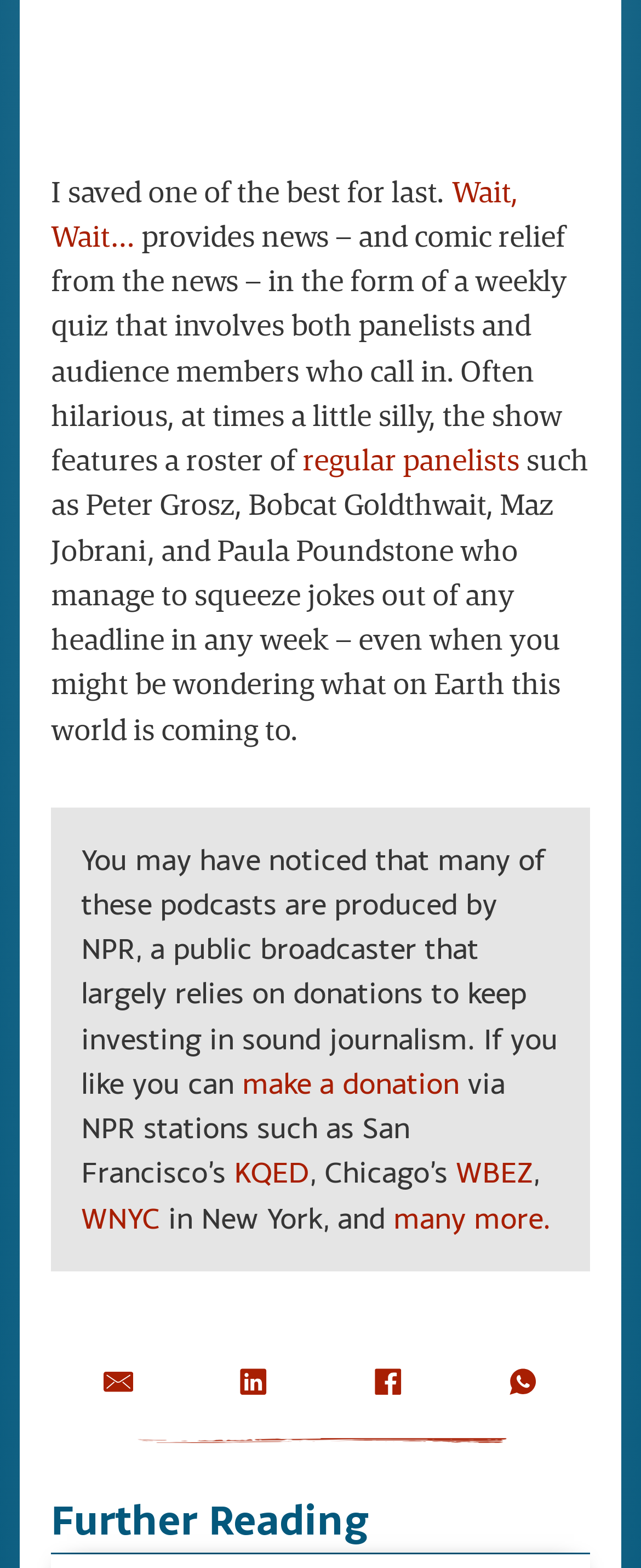Locate the bounding box coordinates of the area that needs to be clicked to fulfill the following instruction: "Click on 'Wait, Wait…'". The coordinates should be in the format of four float numbers between 0 and 1, namely [left, top, right, bottom].

[0.079, 0.111, 0.807, 0.162]